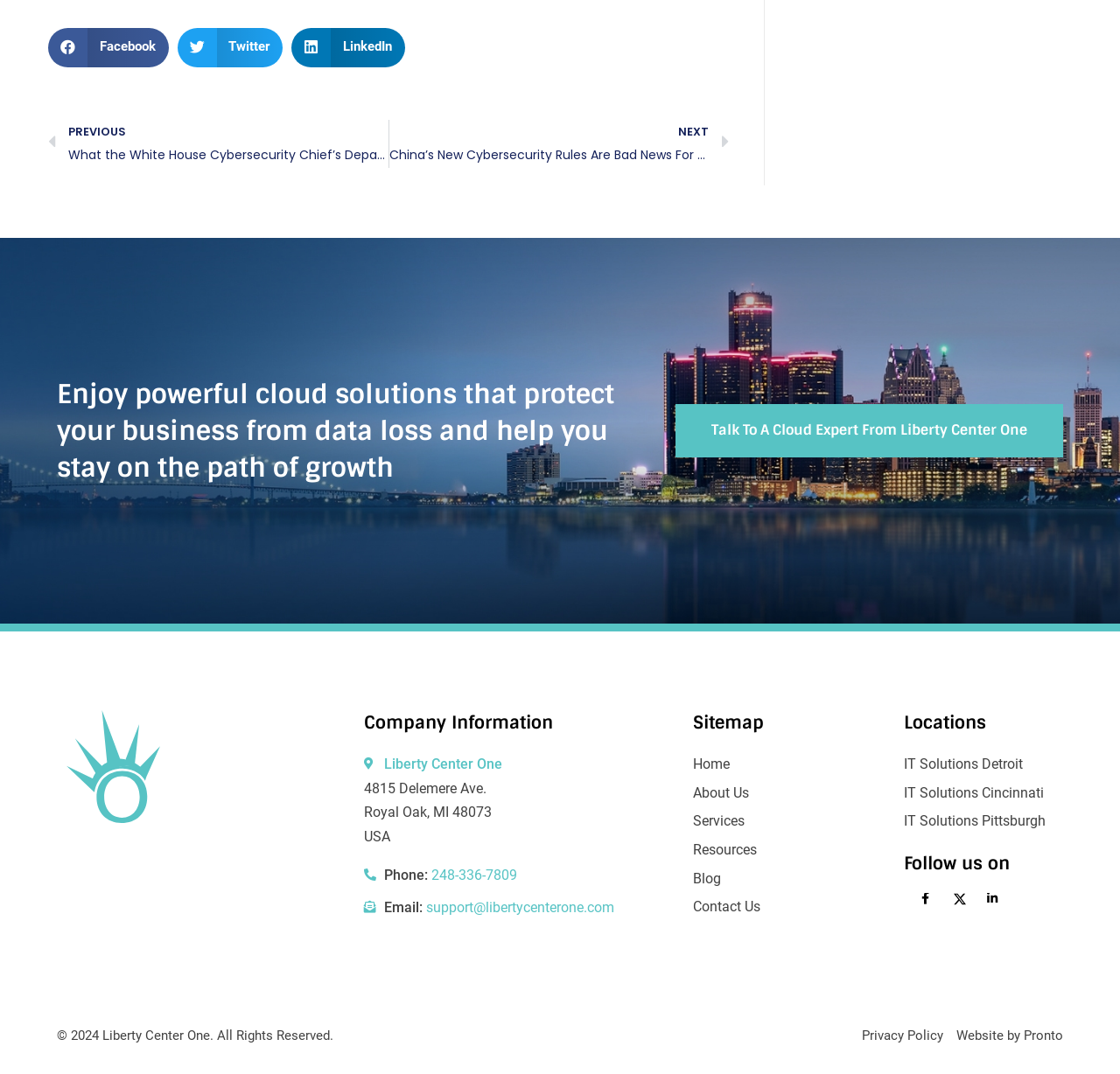What is the phone number?
Provide a concise answer using a single word or phrase based on the image.

248-336-7809